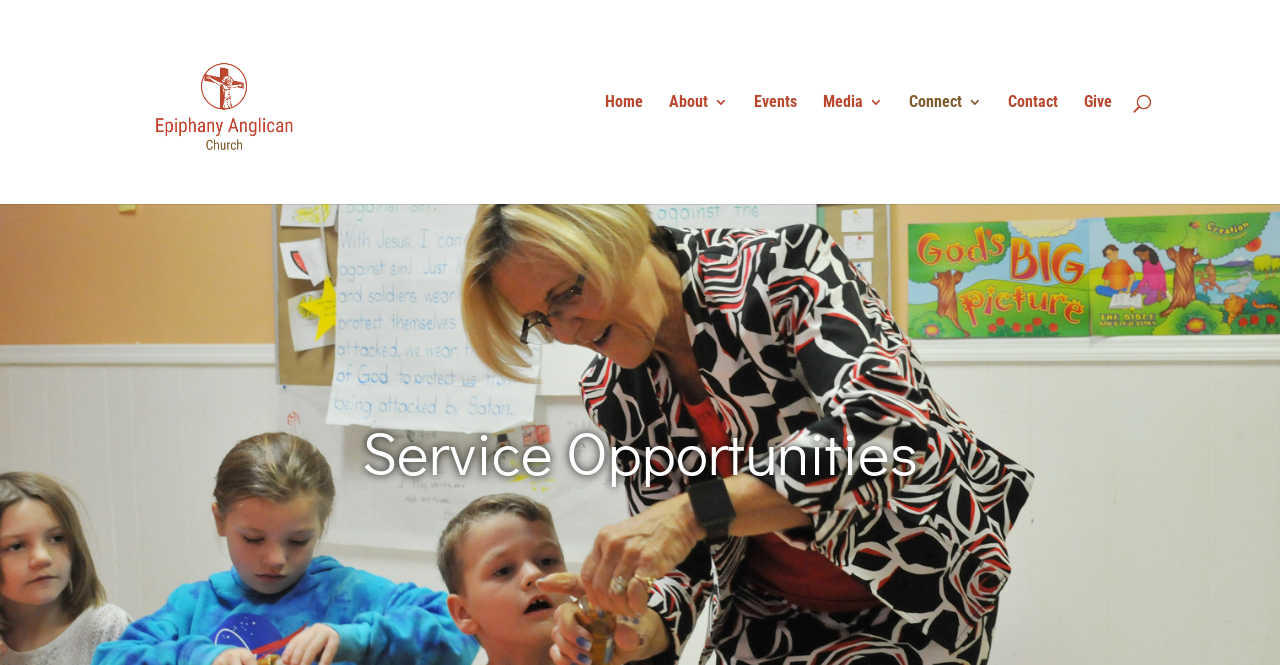Indicate the bounding box coordinates of the element that needs to be clicked to satisfy the following instruction: "view service opportunities". The coordinates should be four float numbers between 0 and 1, i.e., [left, top, right, bottom].

[0.195, 0.621, 0.805, 0.754]